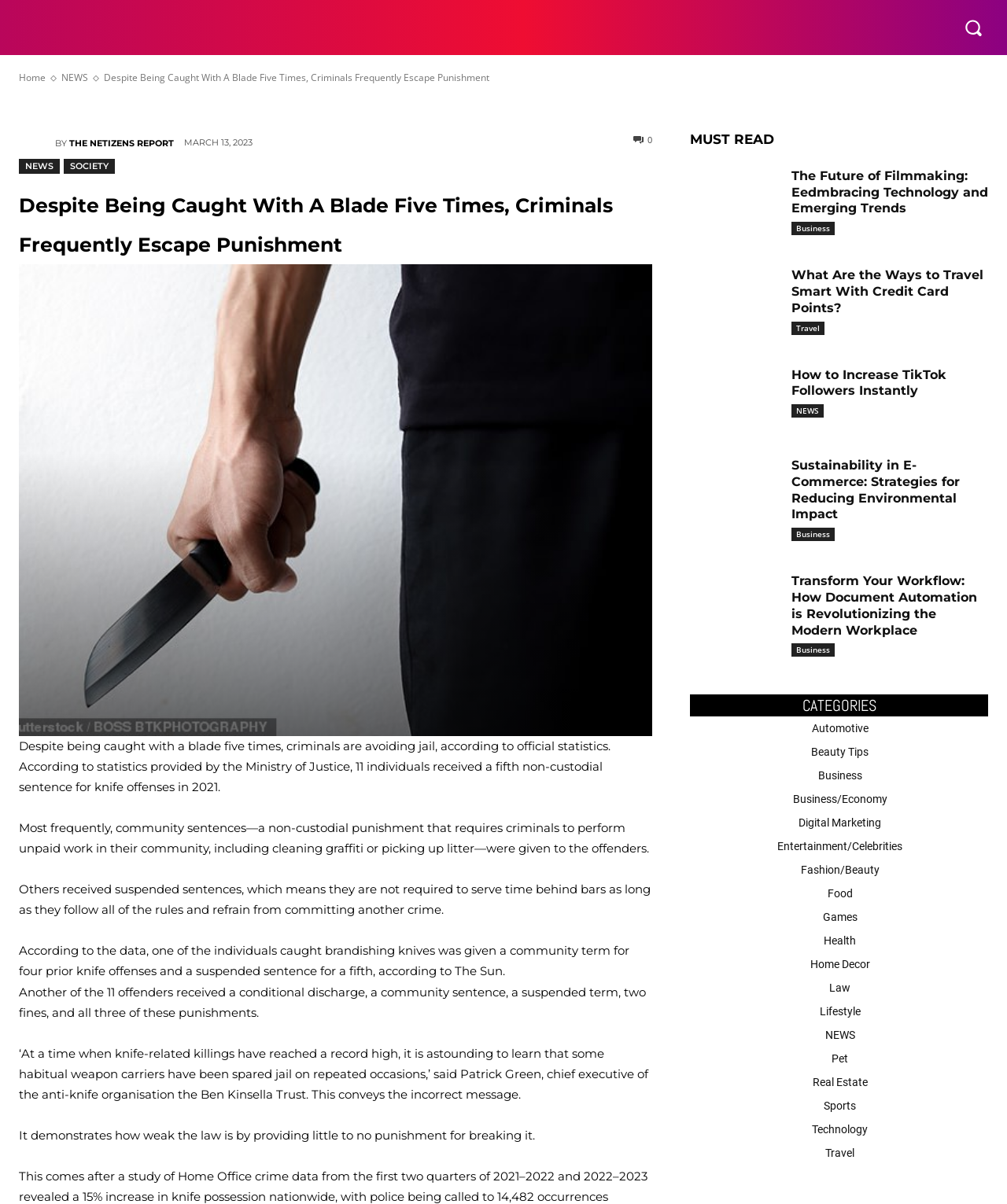Using details from the image, please answer the following question comprehensively:
What is the name of the anti-knife organization mentioned in the article?

The article quotes Patrick Green, the chief executive of the Ben Kinsella Trust, an anti-knife organization, who expresses his concern about the leniency of the law towards habitual weapon carriers.